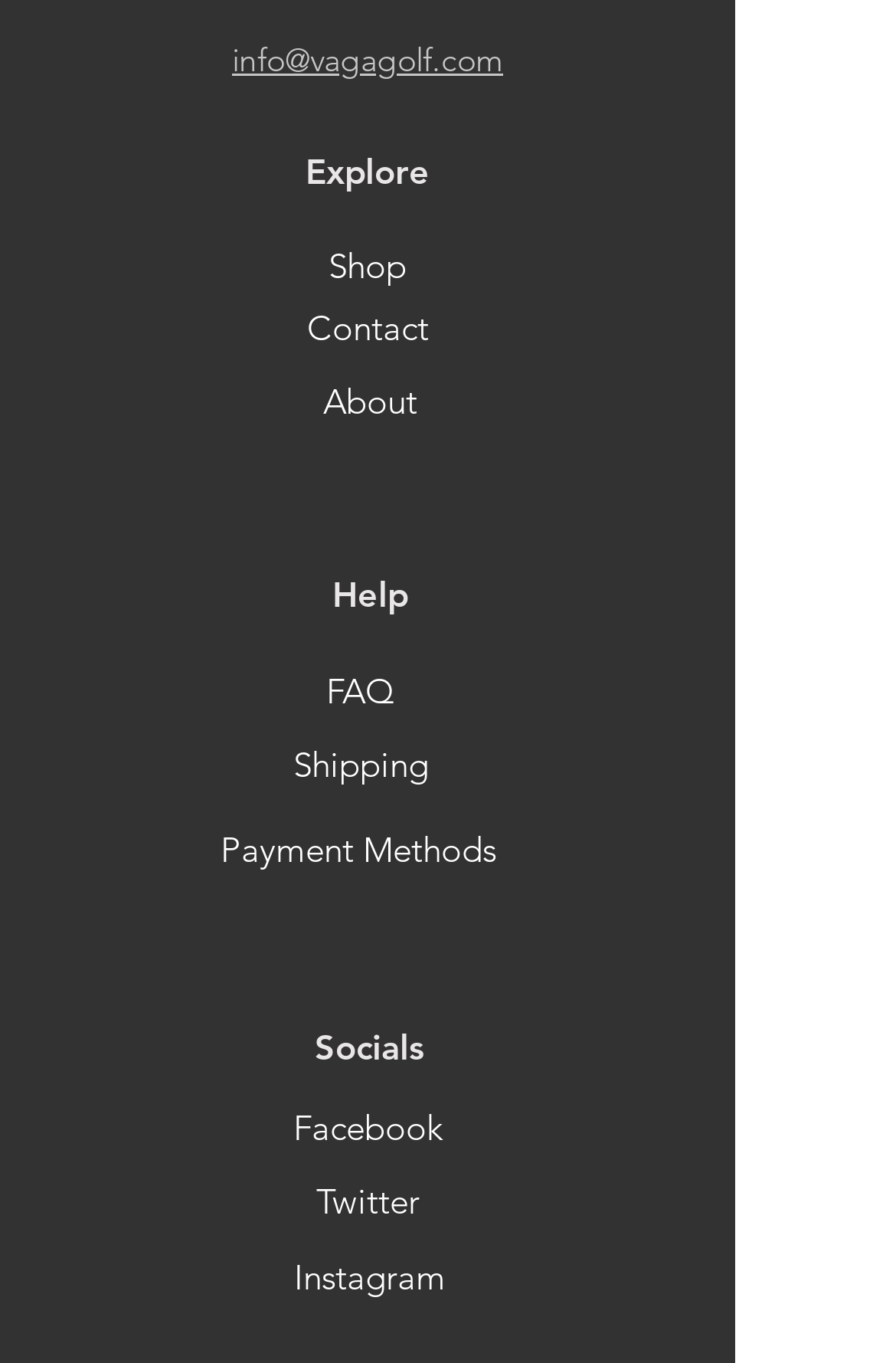How many main navigation links are there?
Please answer the question with as much detail as possible using the screenshot.

I counted the number of link elements in the main navigation section and found that there are 4 links: 'Shop', 'Contact', 'About', and 'Explore'.